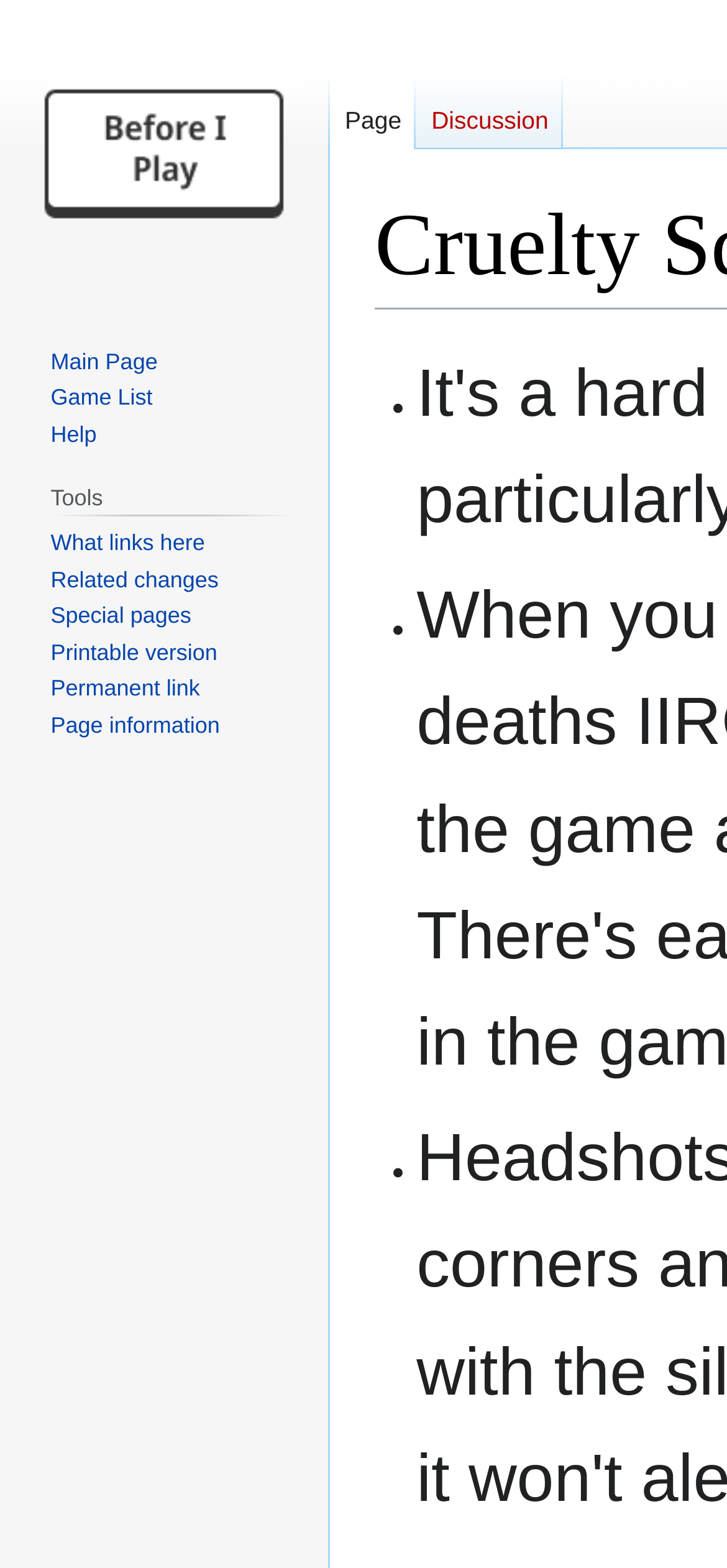Highlight the bounding box coordinates of the region I should click on to meet the following instruction: "Go to the discussion page".

[0.573, 0.048, 0.775, 0.095]